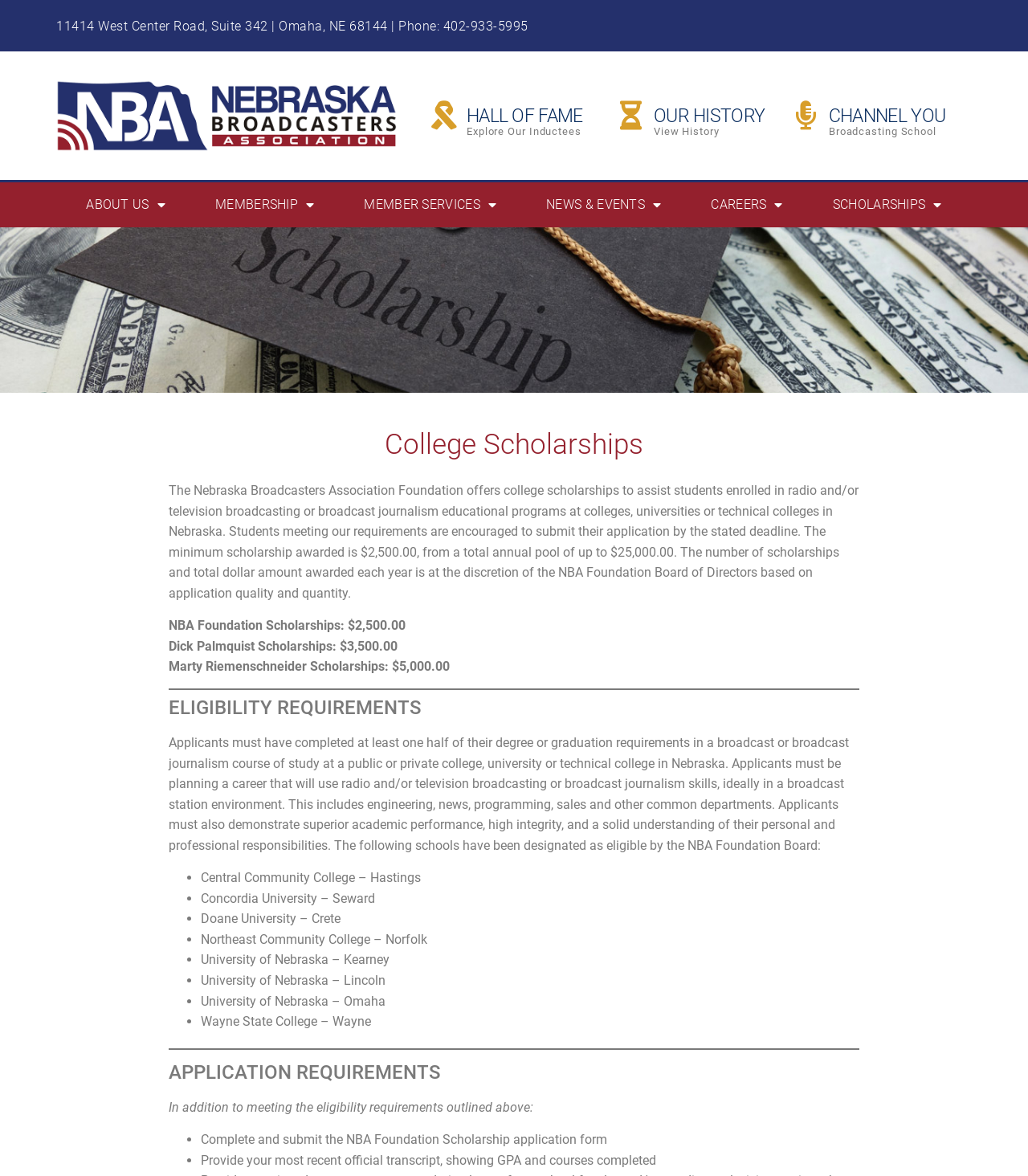What is the minimum scholarship awarded by the NBA Foundation?
With the help of the image, please provide a detailed response to the question.

The minimum scholarship awarded by the NBA Foundation is mentioned in the webpage as $2,500.00, which is stated in the paragraph describing the college scholarships offered by the Nebraska Broadcasters Association Foundation.